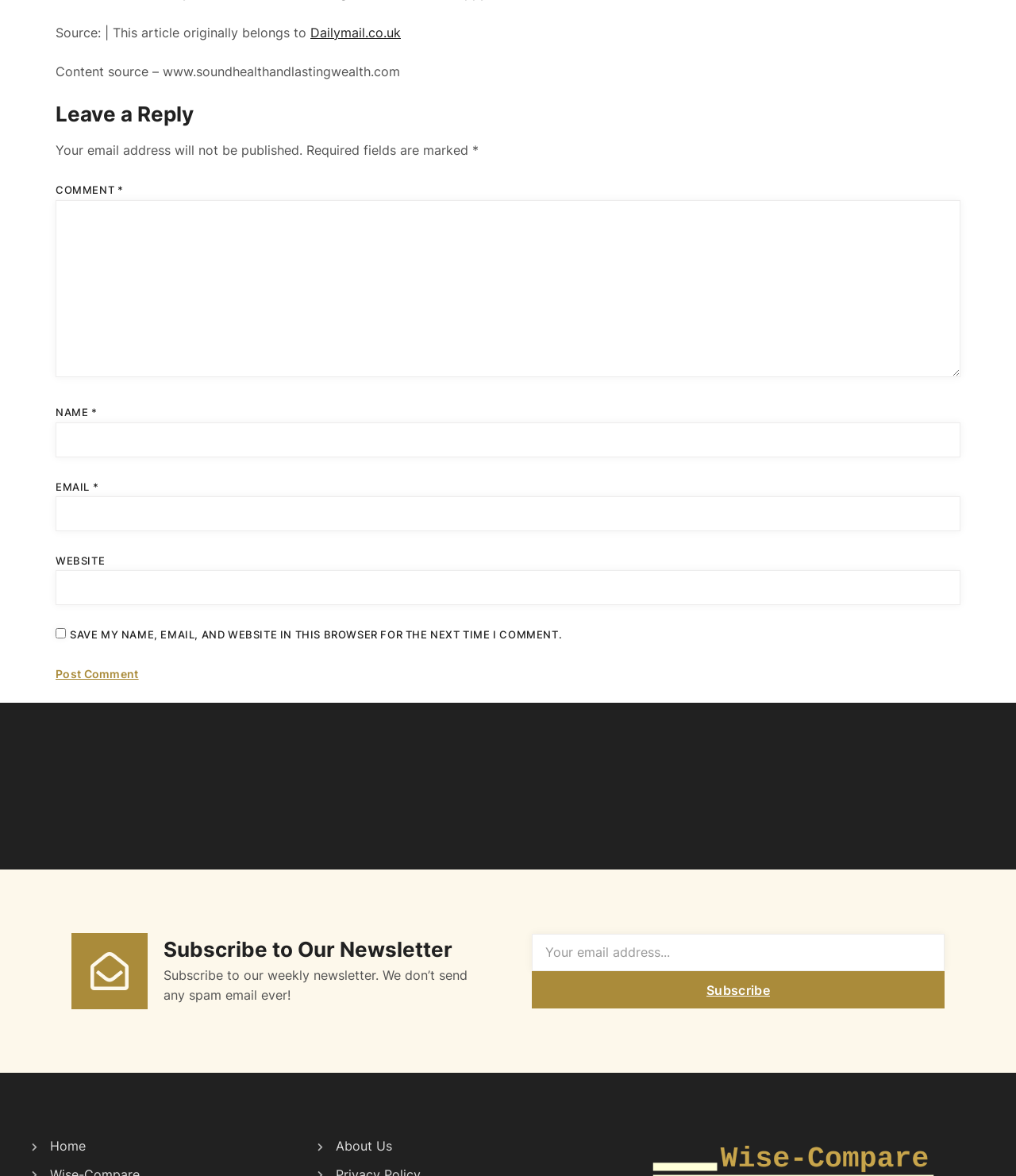Provide the bounding box coordinates for the UI element that is described by this text: "parent_node: COMMENT * name="comment"". The coordinates should be in the form of four float numbers between 0 and 1: [left, top, right, bottom].

[0.055, 0.17, 0.945, 0.321]